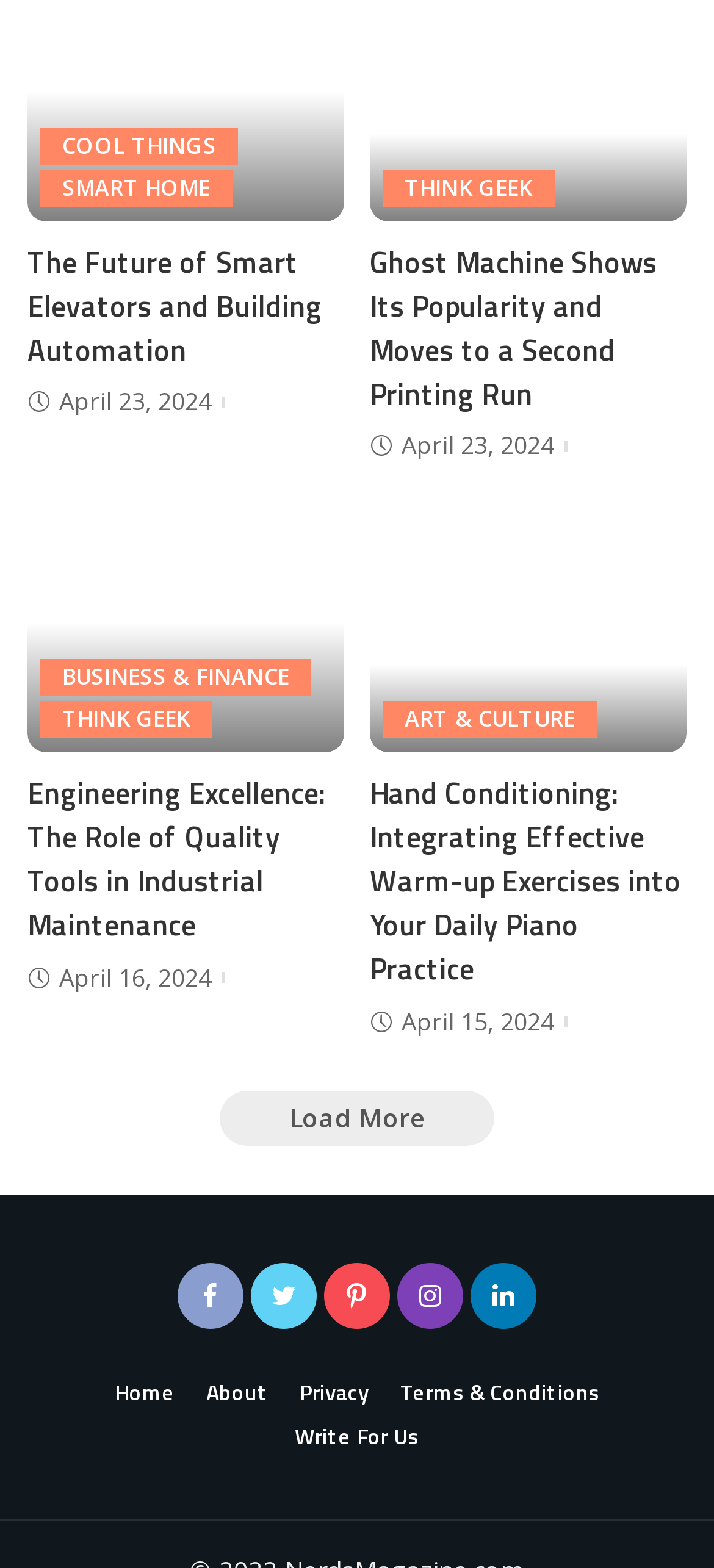What is the topic of the article with the image of an engineer working in a robotics lab?
We need a detailed and exhaustive answer to the question. Please elaborate.

I found an image of an engineer working in a robotics lab, which is associated with the article 'The Future of Smart Elevators and Building Automation'. Therefore, the topic of the article is related to smart elevators and building automation.